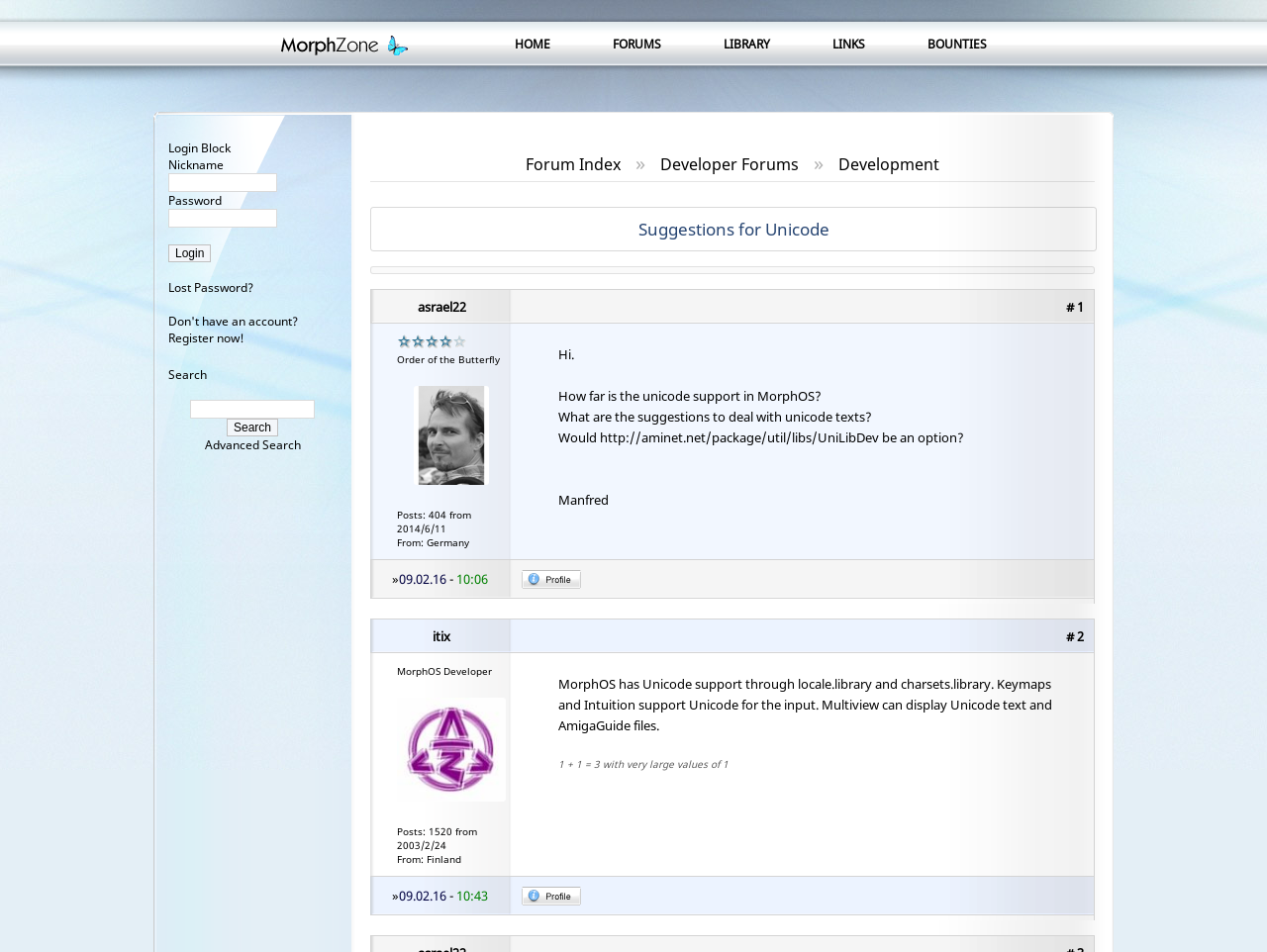How many links are in the top navigation bar?
Please provide a comprehensive and detailed answer to the question.

I found the top navigation bar by looking for a series of link elements with similar y-coordinates. There are 6 link elements with y-coordinates ranging from 0.037 to 0.055, which suggests they are part of the top navigation bar.